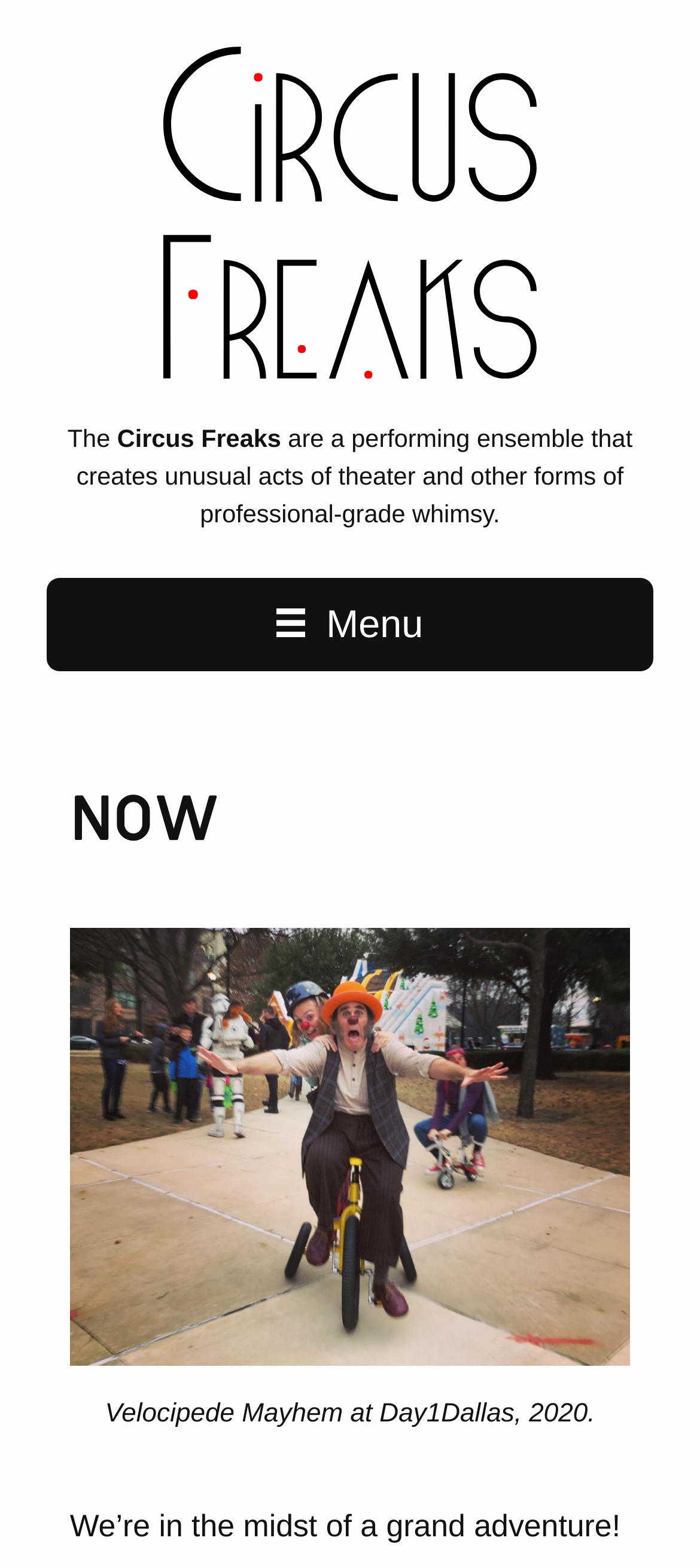Provide an in-depth description of the elements and layout of the webpage.

The webpage is about "Circus Freaks", a performing ensemble that creates unusual acts of theater and other forms of professional-grade whimsy. At the top of the page, there is a link to the "Circus Freaks home page" accompanied by an image with the same name, taking up most of the top section. Below this, there is a brief introduction to the ensemble, consisting of two lines of text.

On the left side of the page, there is a main navigation section, marked by a "Menu" button. When expanded, it reveals a section labeled "NOW", which contains a group of elements. Within this group, there is an image described as "photo by Vogel Alcove", taking up most of the space, accompanied by a figcaption with a brief description of the image, "Velocipede Mayhem at Day1Dallas, 2020." Below the image, there is a line of text that reads, "We’re in the midst of a grand adventure!"